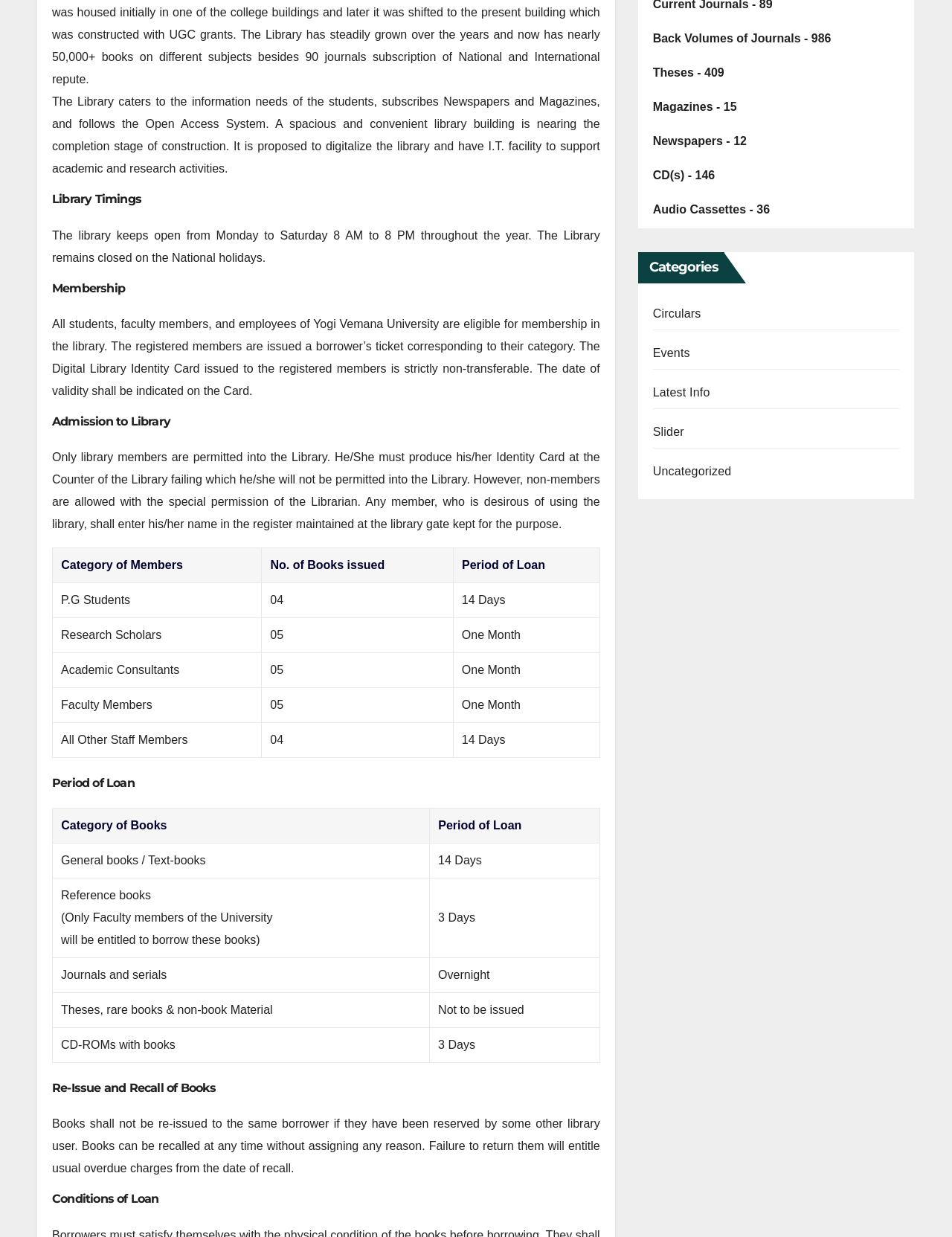Locate the bounding box coordinates of the UI element described by: "Slider". The bounding box coordinates should consist of four float numbers between 0 and 1, i.e., [left, top, right, bottom].

[0.686, 0.344, 0.719, 0.354]